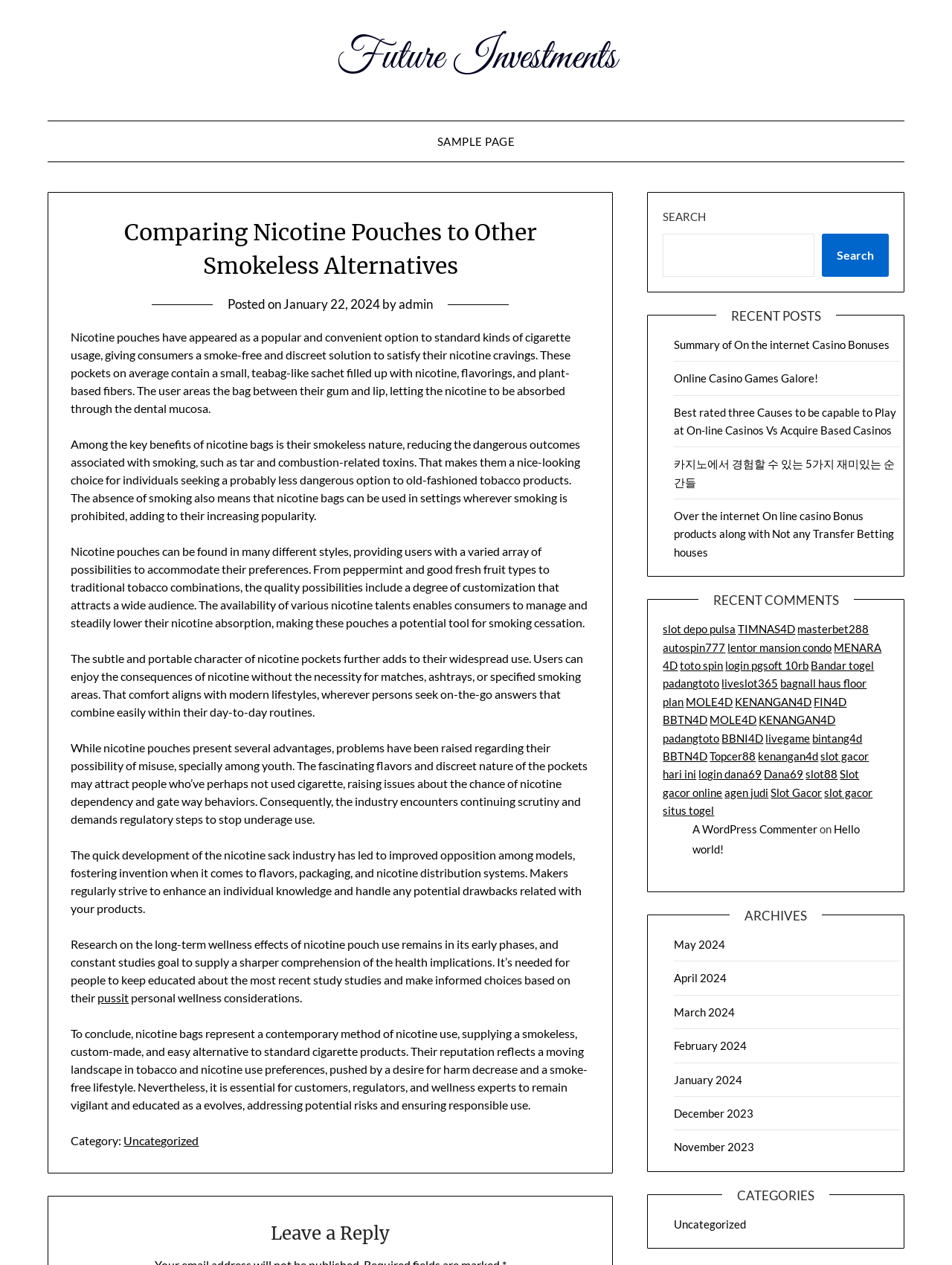Please identify the bounding box coordinates of the region to click in order to complete the task: "Click on the link 'Future Investments'". The coordinates must be four float numbers between 0 and 1, specified as [left, top, right, bottom].

[0.353, 0.025, 0.647, 0.067]